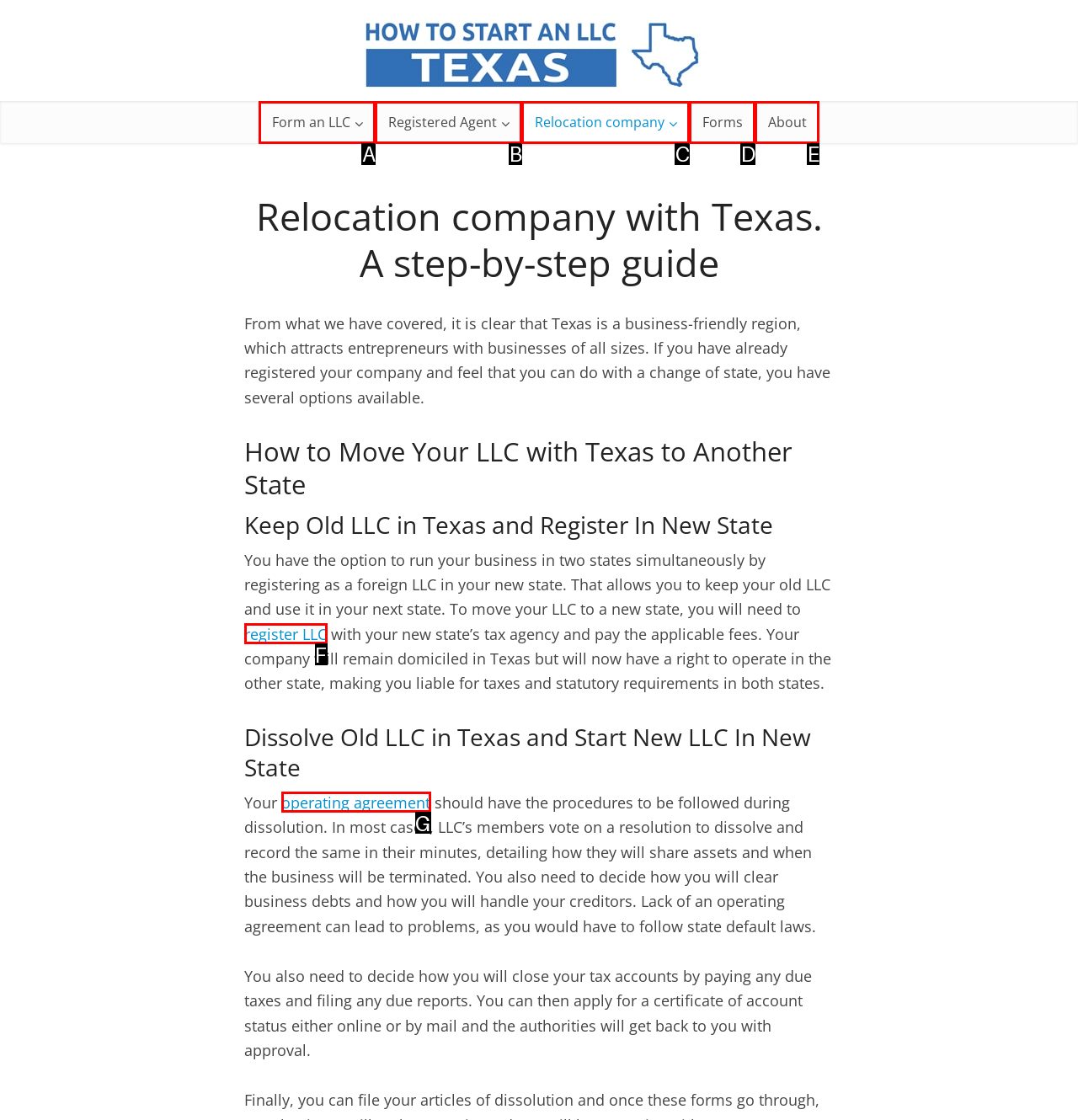Identify the option that best fits this description: Form an LLC
Answer with the appropriate letter directly.

A